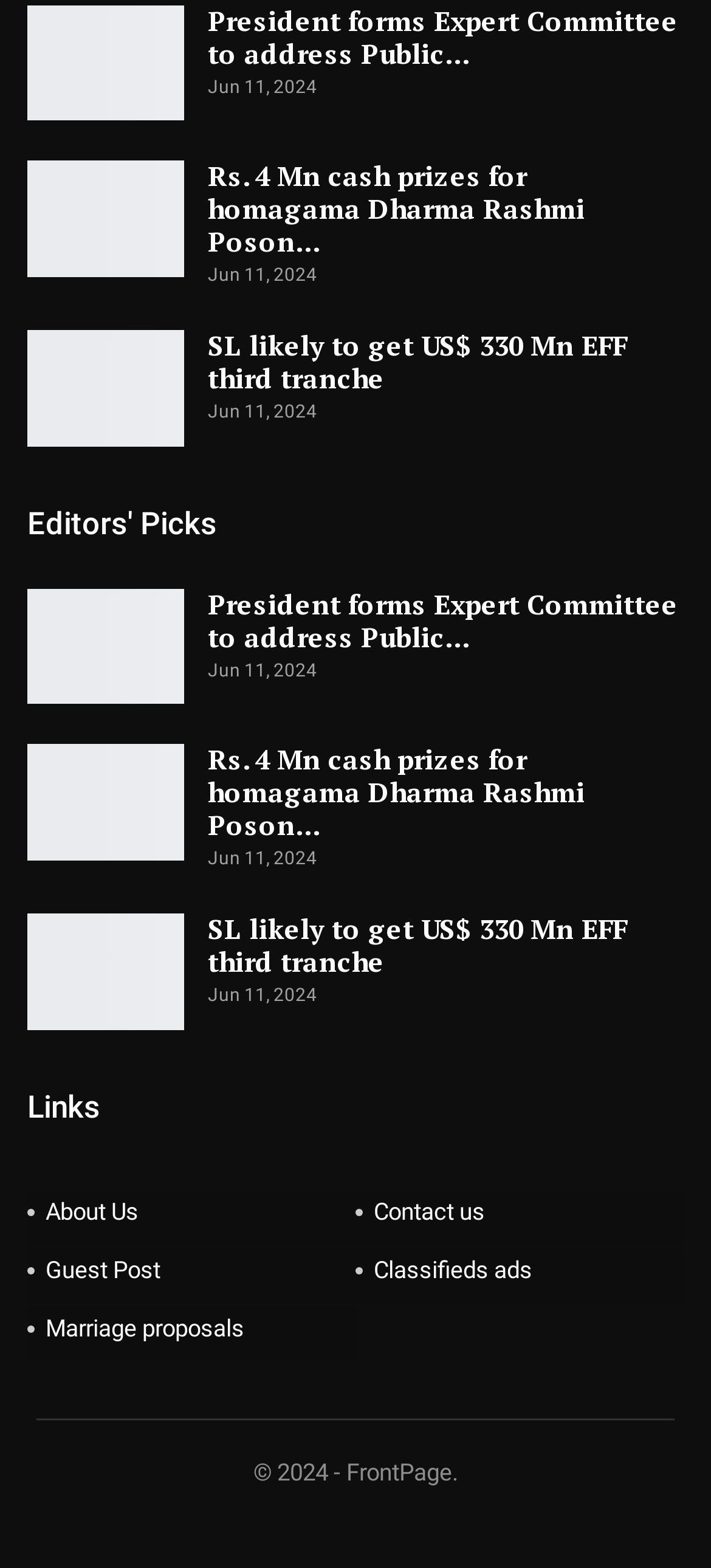Locate the bounding box coordinates of the clickable region necessary to complete the following instruction: "Click the link to read about President forming Expert Committee to address Public issues". Provide the coordinates in the format of four float numbers between 0 and 1, i.e., [left, top, right, bottom].

[0.292, 0.001, 0.954, 0.045]